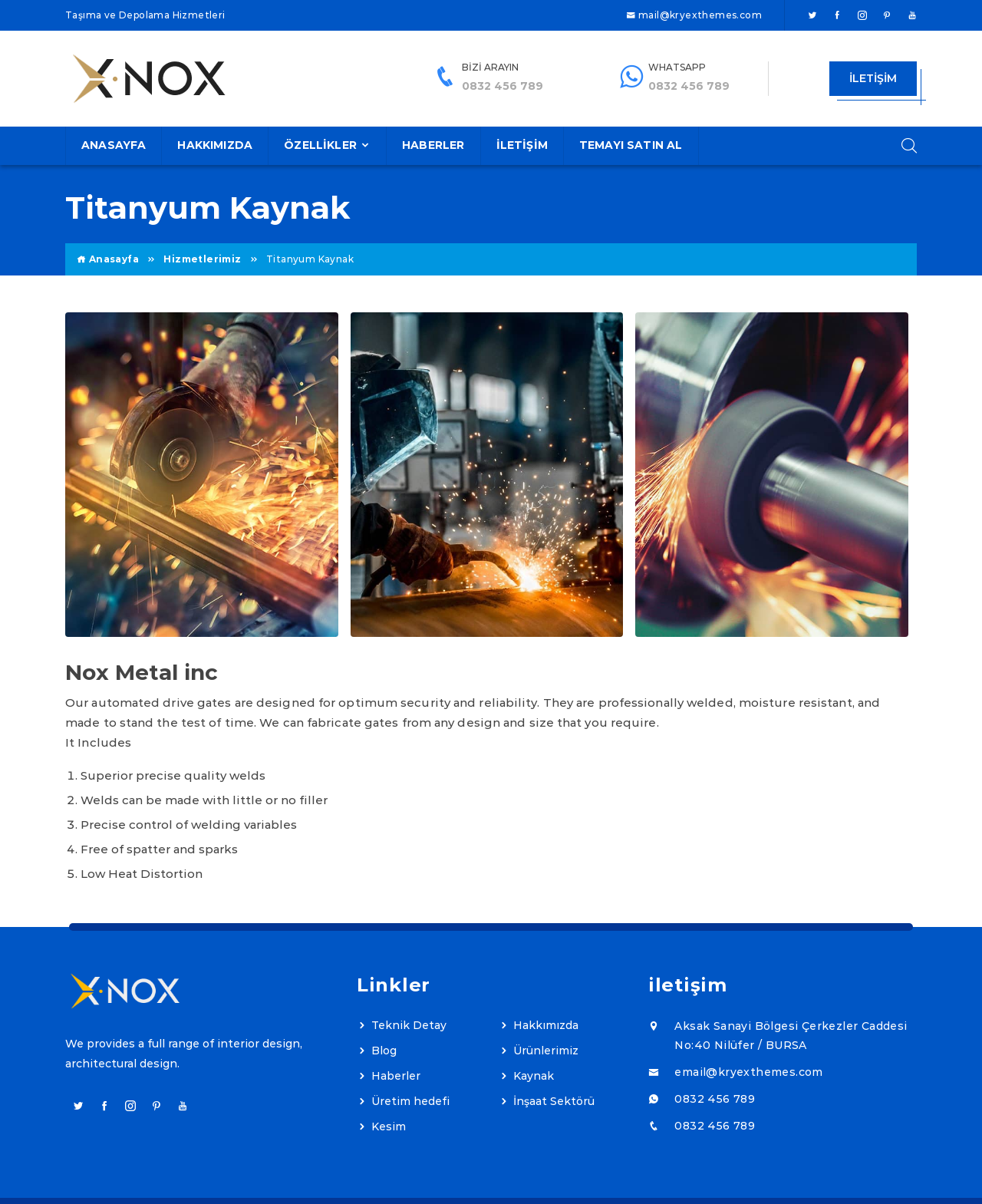Determine the bounding box for the HTML element described here: "Kaynak". The coordinates should be given as [left, top, right, bottom] with each number being a float between 0 and 1.

[0.508, 0.883, 0.645, 0.904]